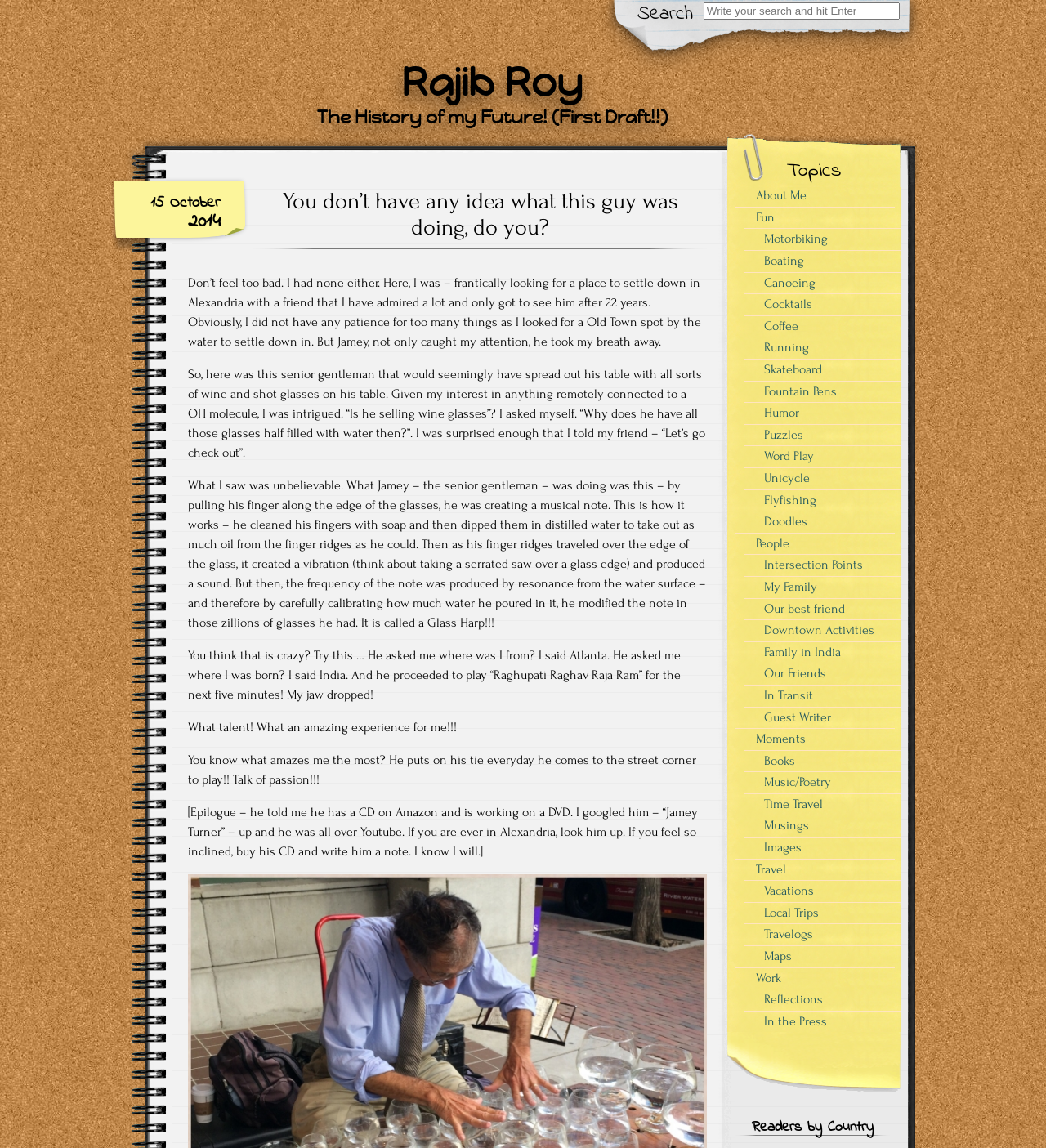Locate the bounding box of the UI element described in the following text: "Our best friend".

[0.711, 0.521, 0.863, 0.54]